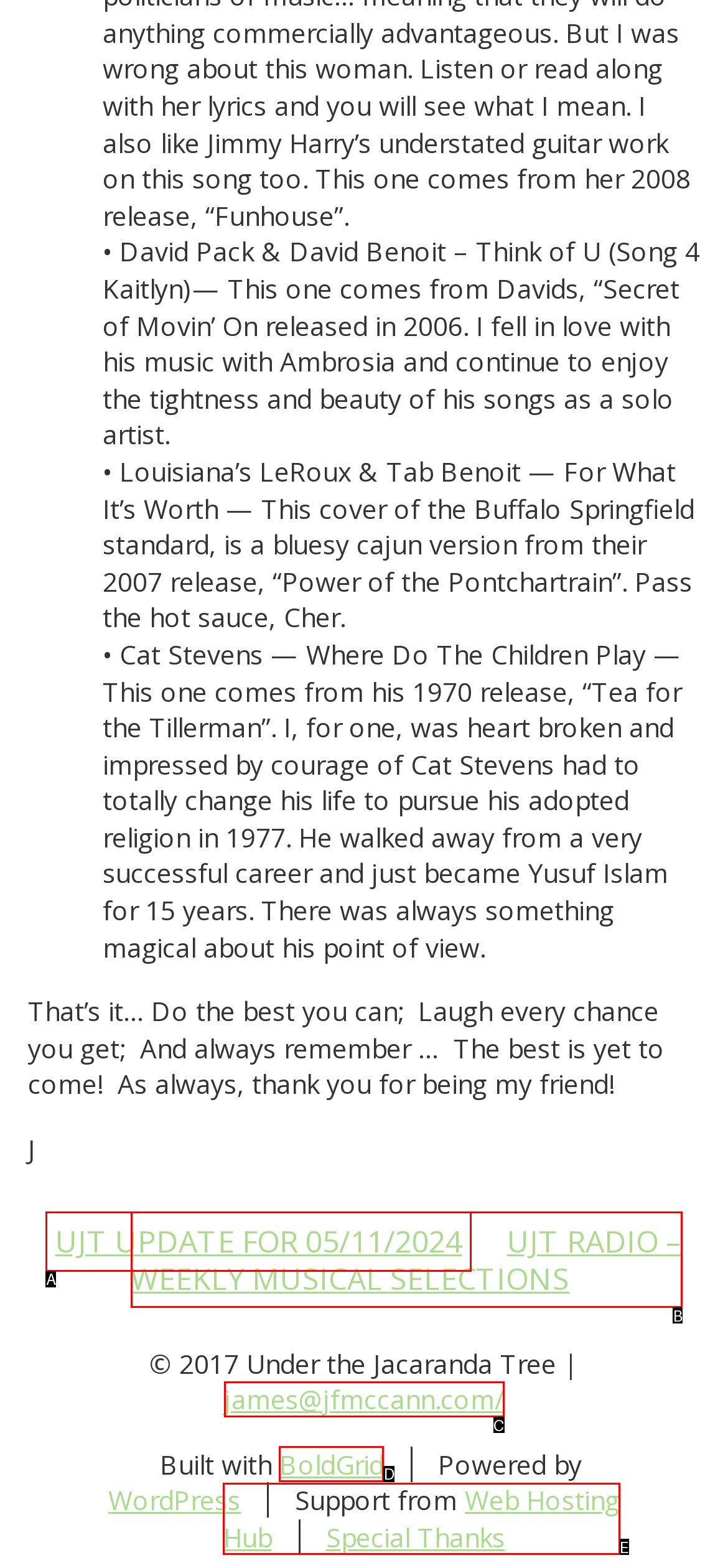Tell me which one HTML element best matches the description: Web Hosting Hub Answer with the option's letter from the given choices directly.

E